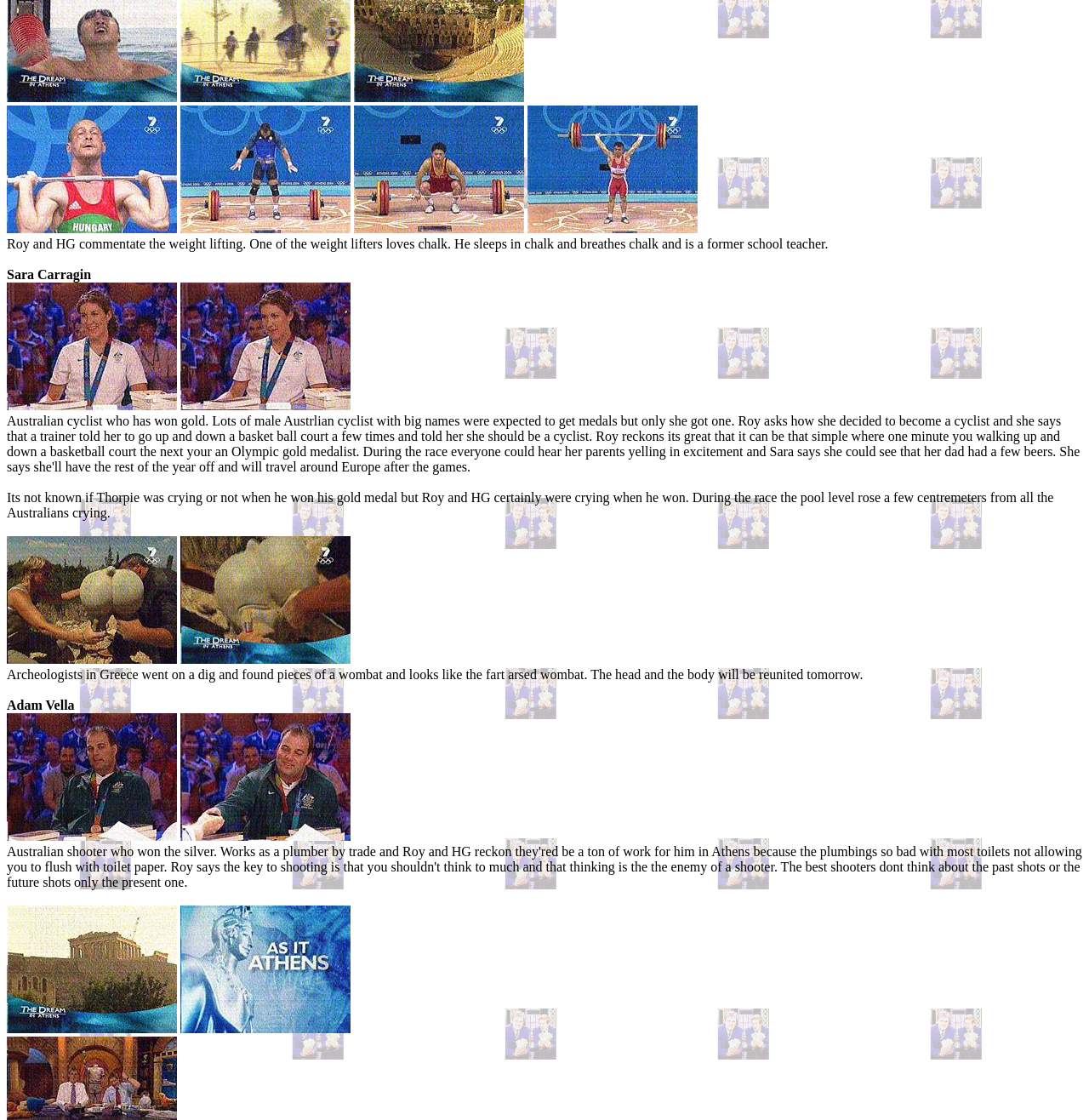Pinpoint the bounding box coordinates of the element you need to click to execute the following instruction: "Click the link with the image of a wombat". The bounding box should be represented by four float numbers between 0 and 1, in the format [left, top, right, bottom].

[0.006, 0.74, 0.162, 0.753]